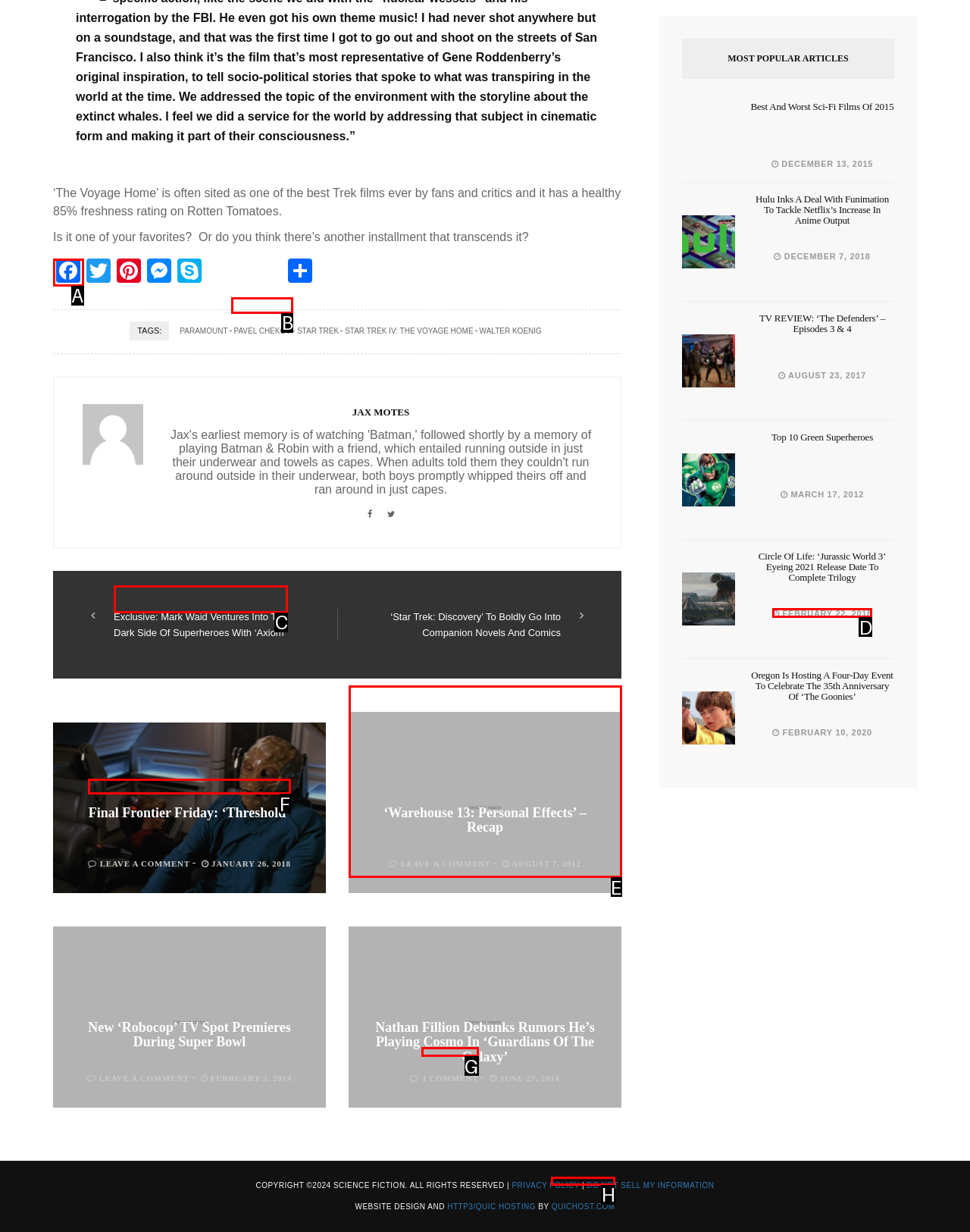Determine the HTML element to click for the instruction: Share on Facebook.
Answer with the letter corresponding to the correct choice from the provided options.

A